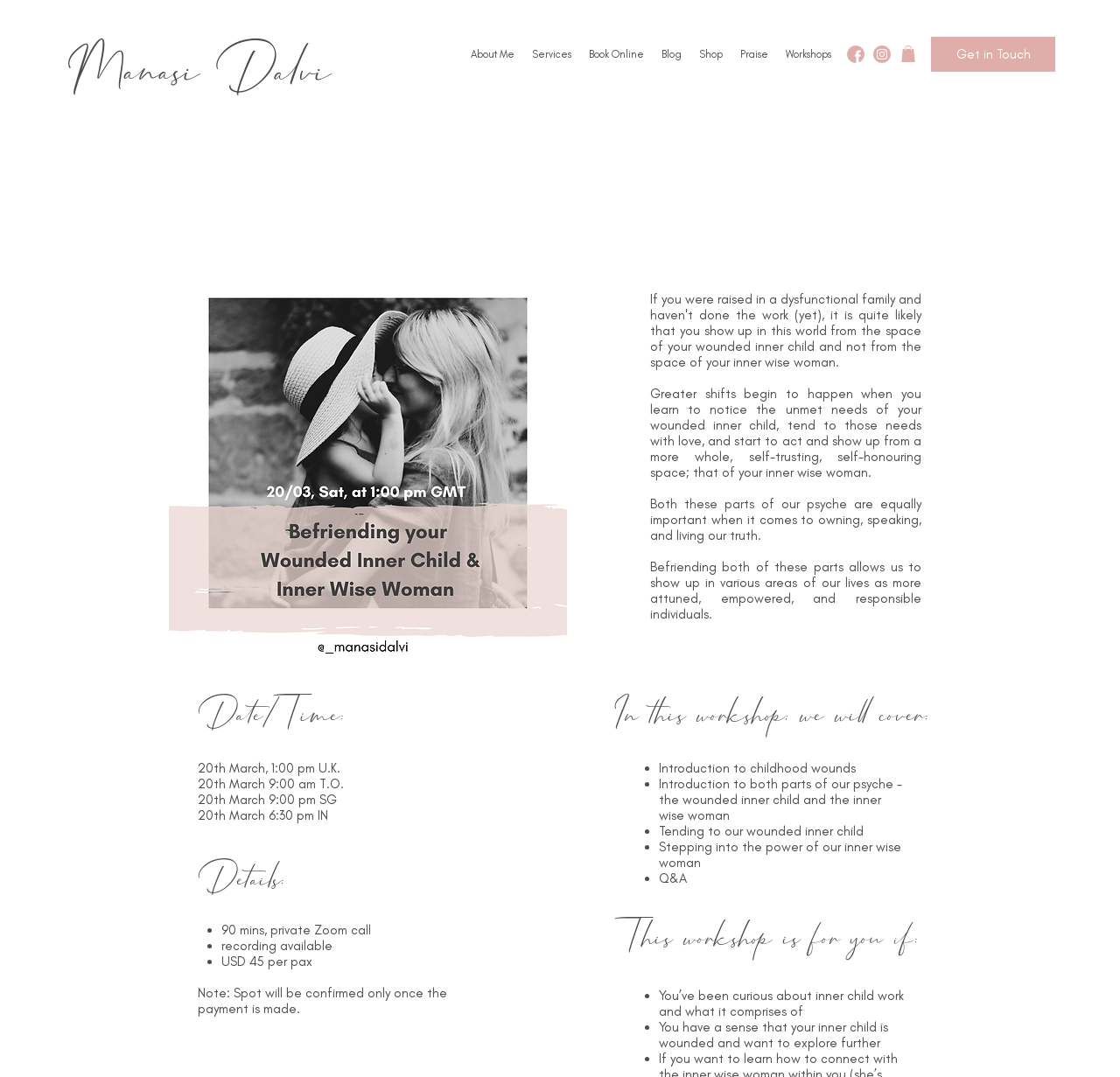What is the name of the person associated with BYWIC & IWW? Using the information from the screenshot, answer with a single word or phrase.

Manasi Dalvi